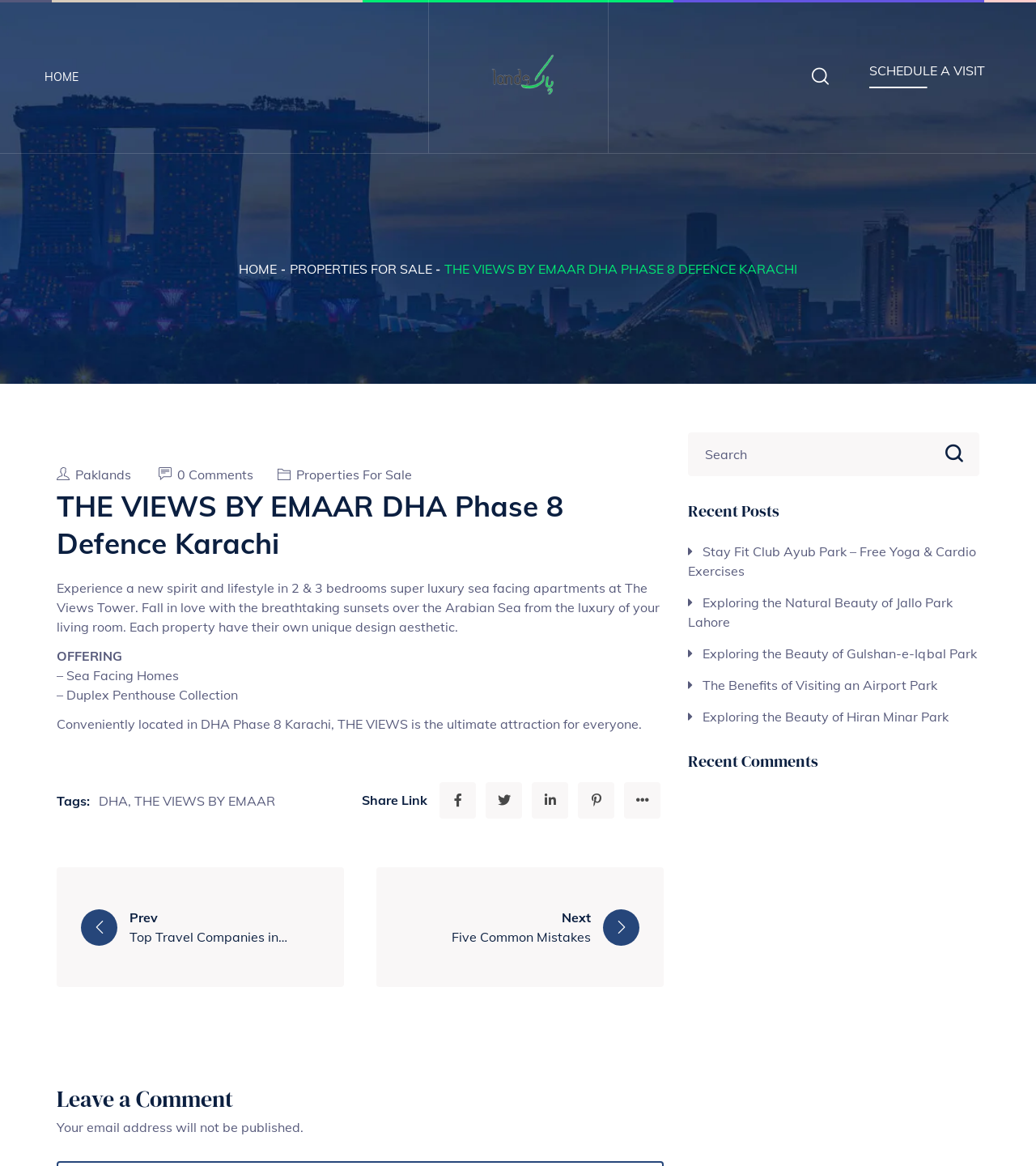Generate a thorough caption detailing the webpage content.

The webpage is about "THE VIEWS BY EMAAR" in DHA Phase 8 Defence Karachi, as indicated by the title at the top. The page has a navigation menu at the top with links to "HOME", "Pak Lands Real Estate Portal", and "SCHEDULE A VISIT". There is also a logo of "Pak Lands Real Estate Portal" on the top right corner.

Below the navigation menu, there is a main article section that takes up most of the page. The article has a title "THE VIEWS BY EMAAR DHA Phase 8 Defence Karachi" and a date "January 23, 2022" at the top. The article describes the luxury apartments at The Views Tower, highlighting their unique design aesthetic and features such as sea-facing homes and duplex penthouse collection.

On the right side of the article, there is a search bar with a button and a section titled "Recent Posts" that lists several links to other articles. Below the search bar, there is a section titled "Recent Comments" that appears to be empty.

At the bottom of the article, there are links to share the article on social media and a section titled "Leave a Comment" where users can input their comments. There is also a note that the email address will not be published.

Throughout the page, there are several icons and images, including a logo of "Pak Lands Real Estate Portal", social media icons, and icons for navigation and sharing.